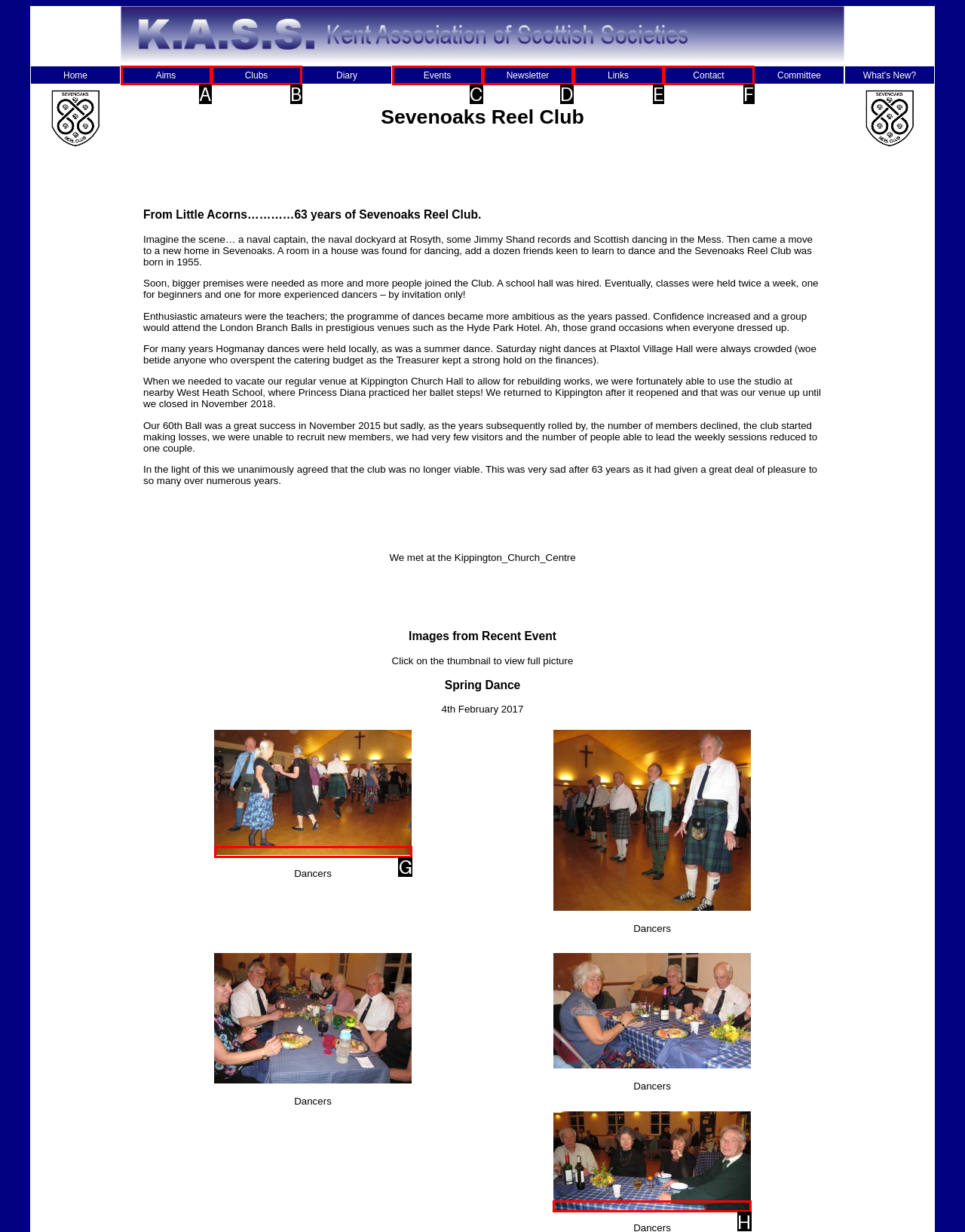Indicate which red-bounded element should be clicked to perform the task: View the full picture of the recent event Answer with the letter of the correct option.

G